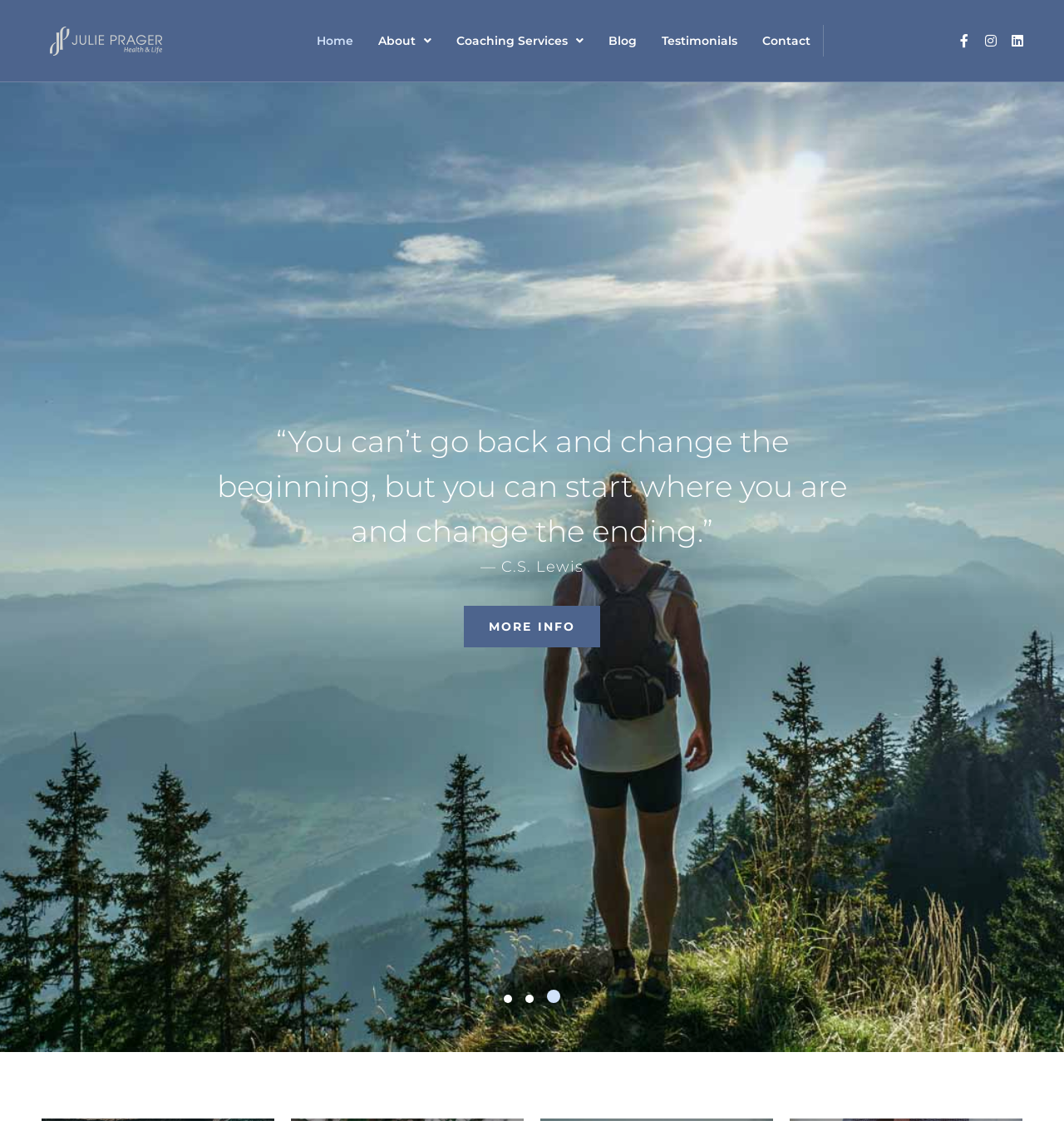Explain the webpage's design and content in an elaborate manner.

The webpage is titled "Julie Prager Health and Life" and features a logo or image with the same name at the top left corner. Below the logo, there is a navigation menu with six links: "Home", "About", "Coaching Services", "Blog", "Testimonials", and "Contact", which are aligned horizontally and take up about half of the screen width.

On the top right corner, there are three social media links: "Facebook-f", "Instagram", and "Linkedin", each represented by an icon.

The main content of the webpage starts with a heading "Helping People Get Unstuck" at the top center of the screen. Below the heading, there is a paragraph of text that describes Julie Prager's coaching services, stating that she helps people build momentum to create the health, life, and relationships they want.

Finally, there is a call-to-action link "LET’S CONNECT" at the bottom center of the screen, encouraging visitors to get in touch with Julie Prager.